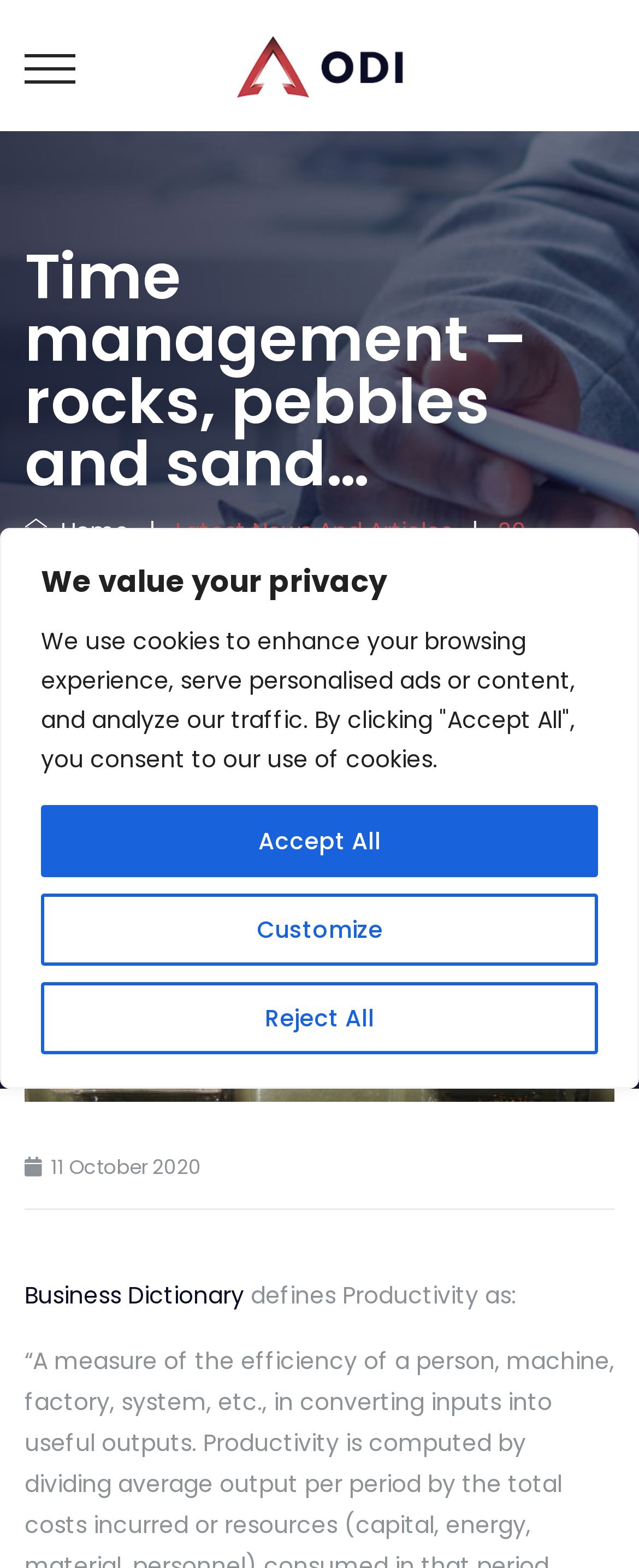Generate the title text from the webpage.

Time management – rocks, pebbles and sand…